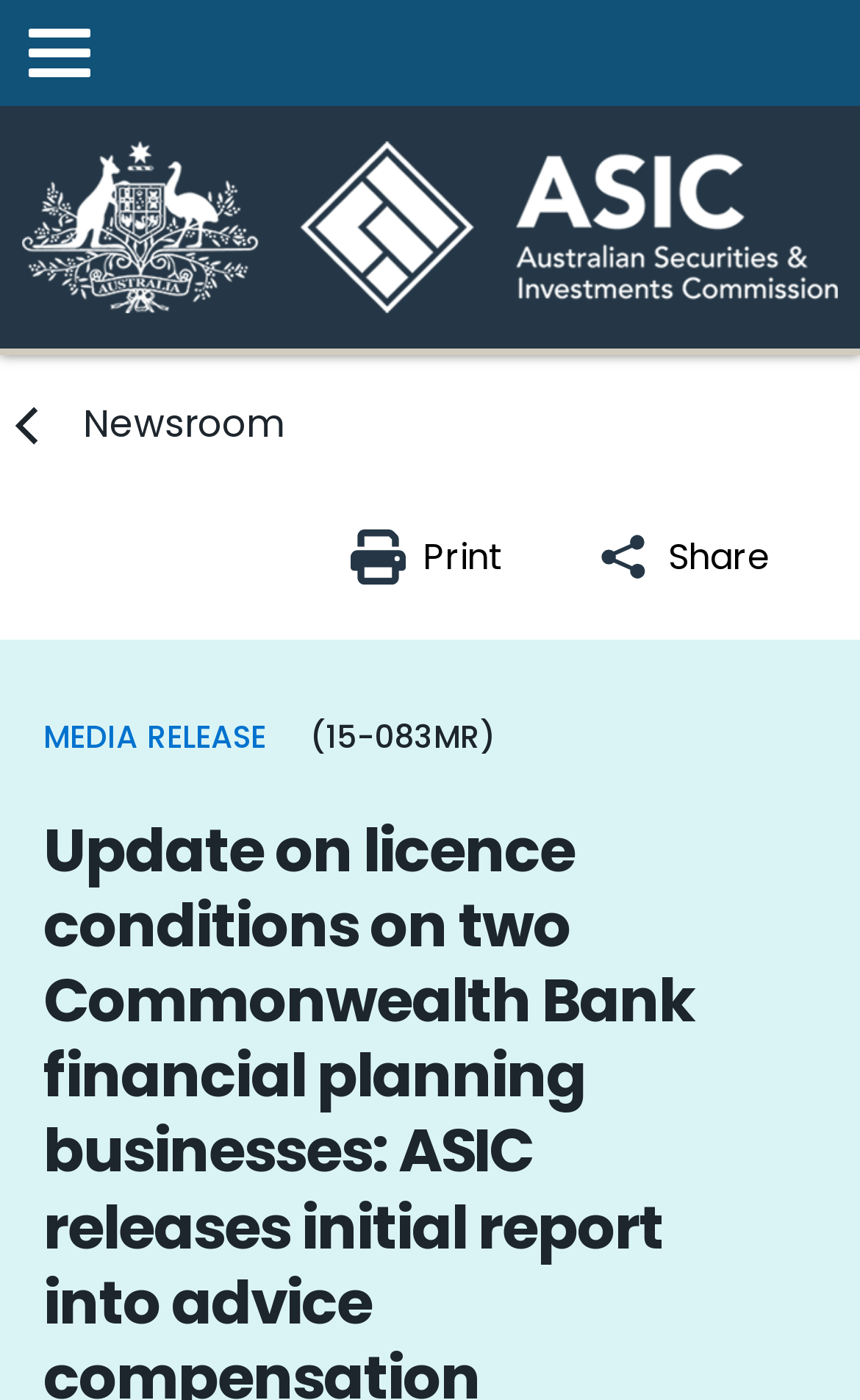Construct a comprehensive description capturing every detail on the webpage.

The webpage appears to be a news article or media release from the Australian Securities and Investments Commission (ASIC). At the top left corner, there is a logo of ASIC, which is an image with a link to the ASIC homepage. Next to the logo, there is a link to open the side navigation menu.

Below the logo, there is a main navigation menu with a link to the "Newsroom" section. On the right side of the navigation menu, there are two buttons: "Print" and "Share". The "Print" button has an icon, and the "Share" button has an icon and a dropdown menu with share options.

The main content of the webpage starts with a heading that reads "MEDIA RELEASE" and a reference number "(15-083MR)" in parentheses. The article title is "Update on licence conditions on two Commonwealth Bank financial planning businesses: ASIC releases initial report into advice compensation program".